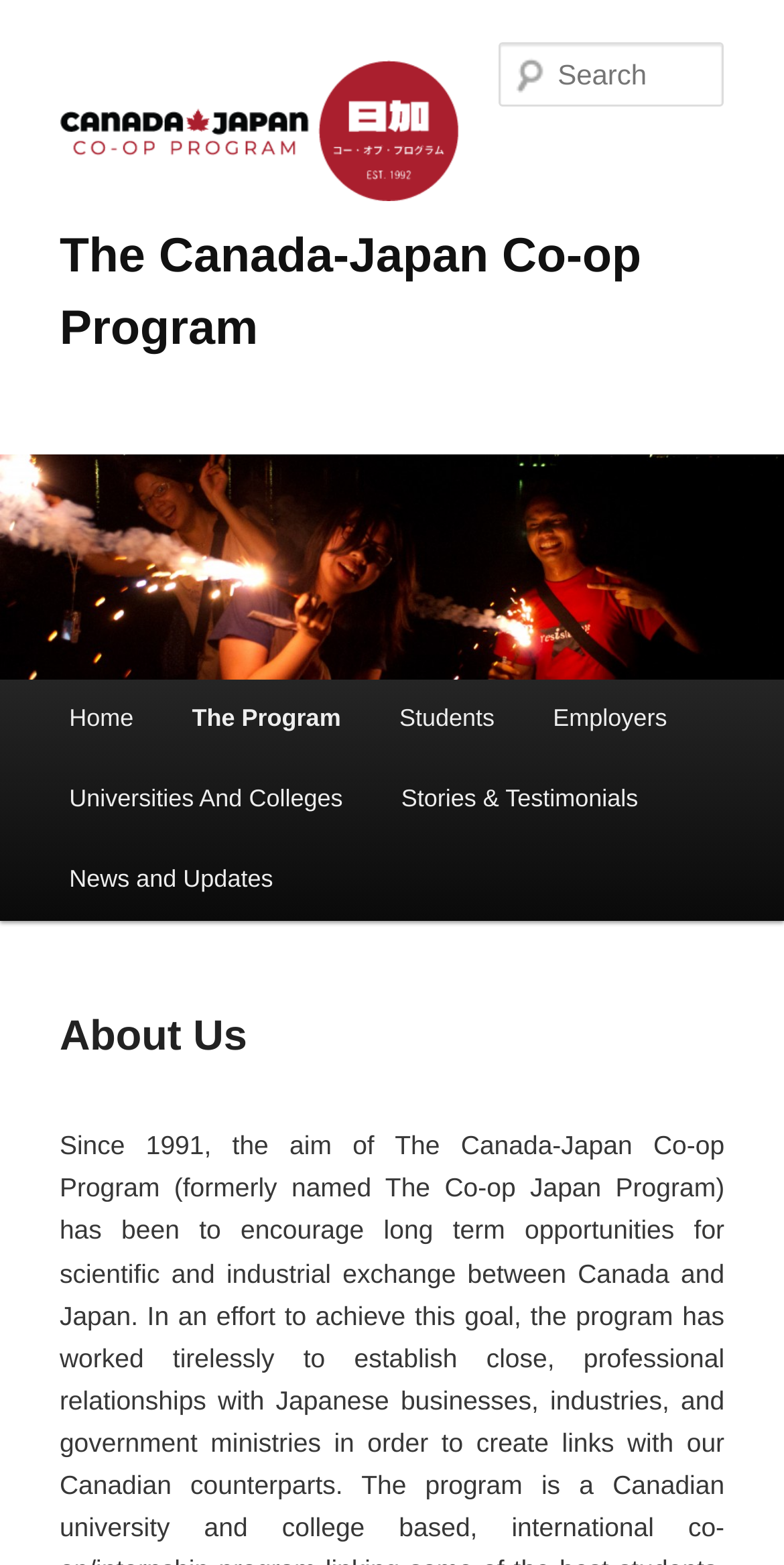Identify the webpage's primary heading and generate its text.

The Canada-Japan Co-op Program